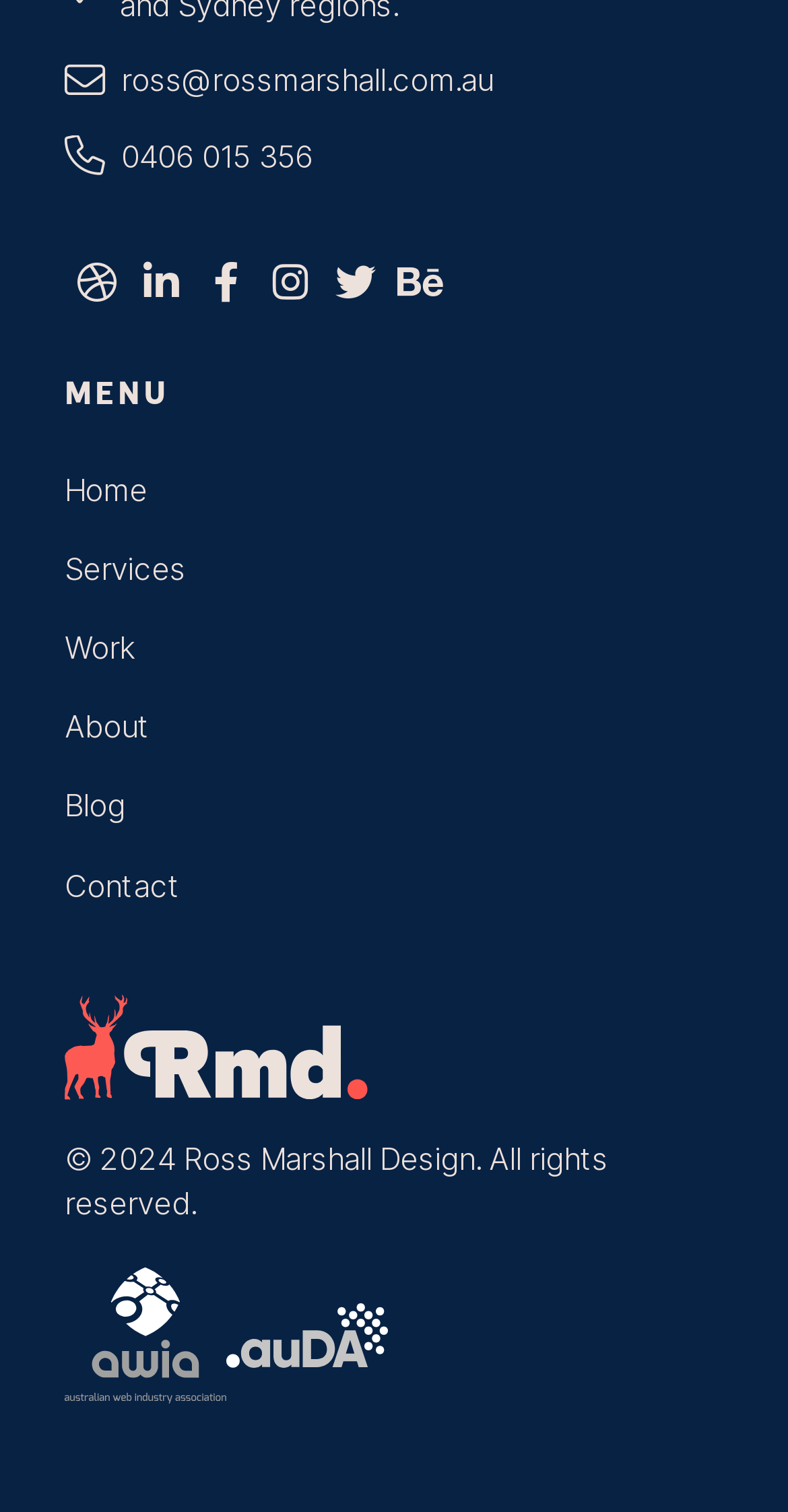Using the provided element description: "Ross Marshall Website Design Wollongong", determine the bounding box coordinates of the corresponding UI element in the screenshot.

[0.082, 0.652, 0.467, 0.733]